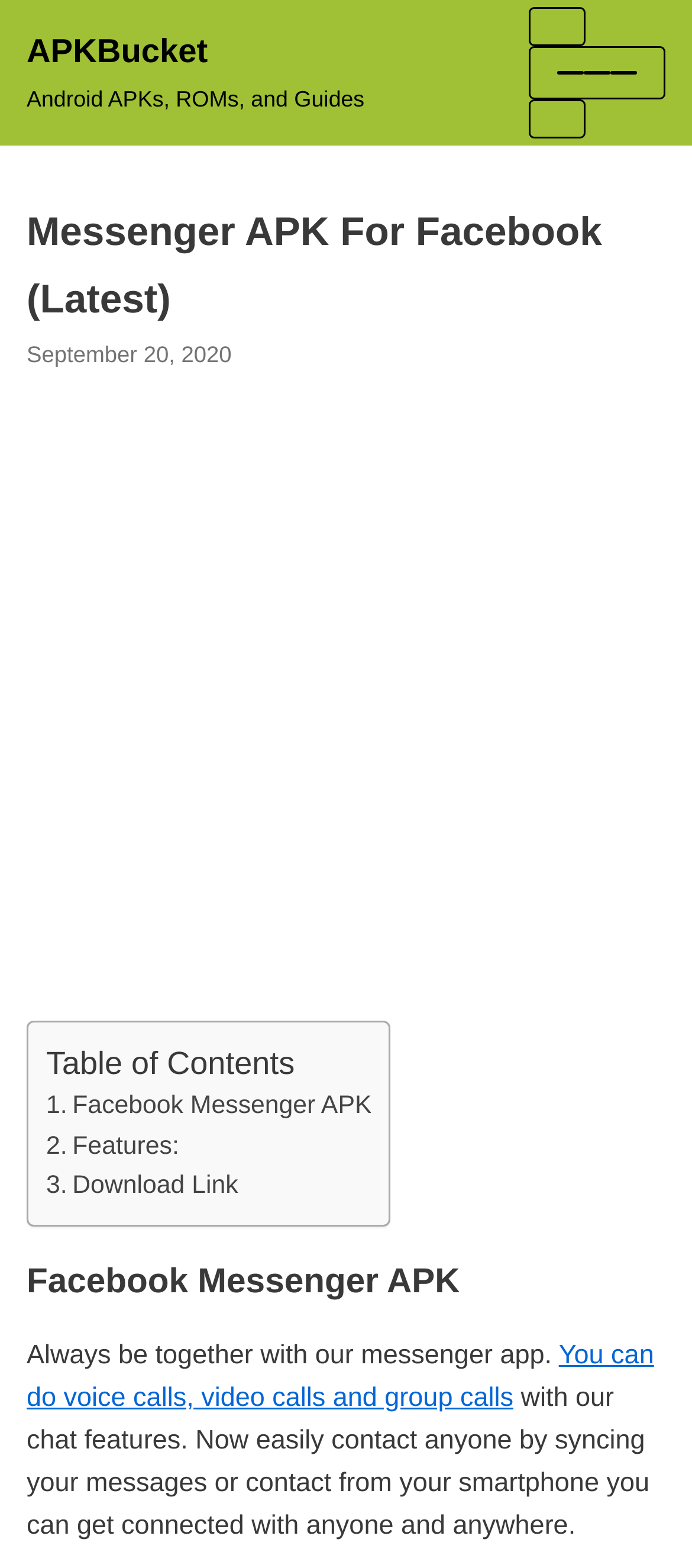What is the date mentioned on the webpage?
Look at the image and answer with only one word or phrase.

September 20, 2020